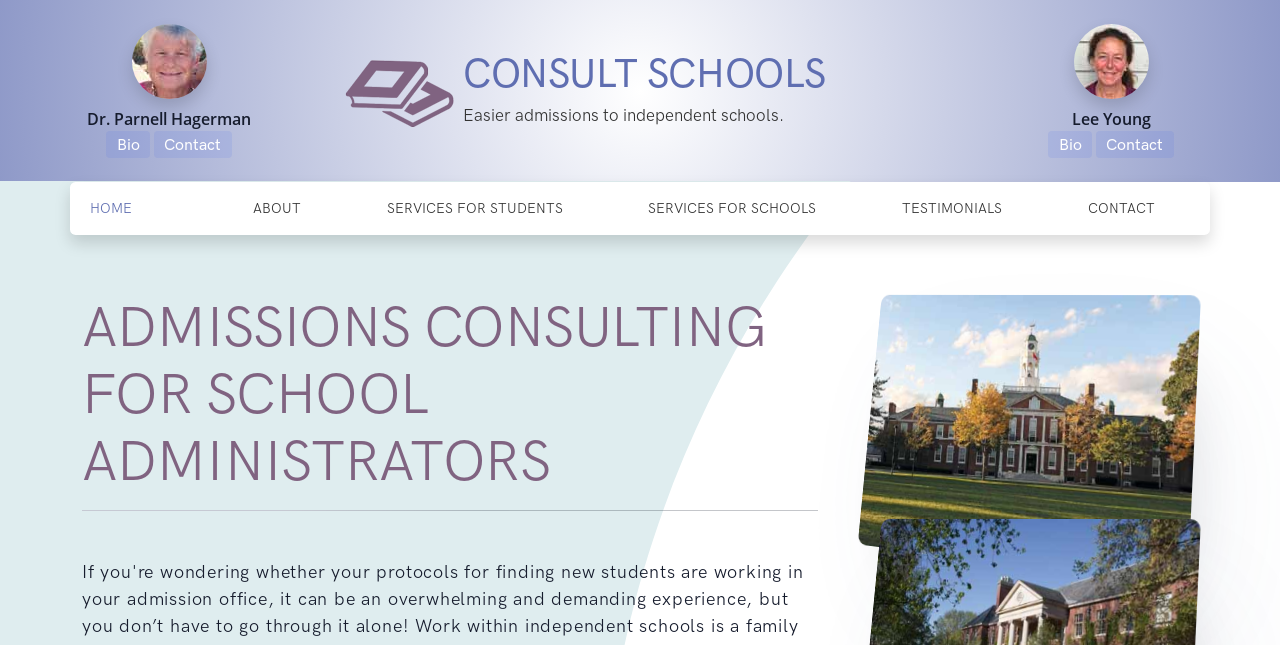Determine the bounding box coordinates of the clickable element to complete this instruction: "View Dr. Parnell Hagerman's bio". Provide the coordinates in the format of four float numbers between 0 and 1, [left, top, right, bottom].

[0.083, 0.203, 0.117, 0.245]